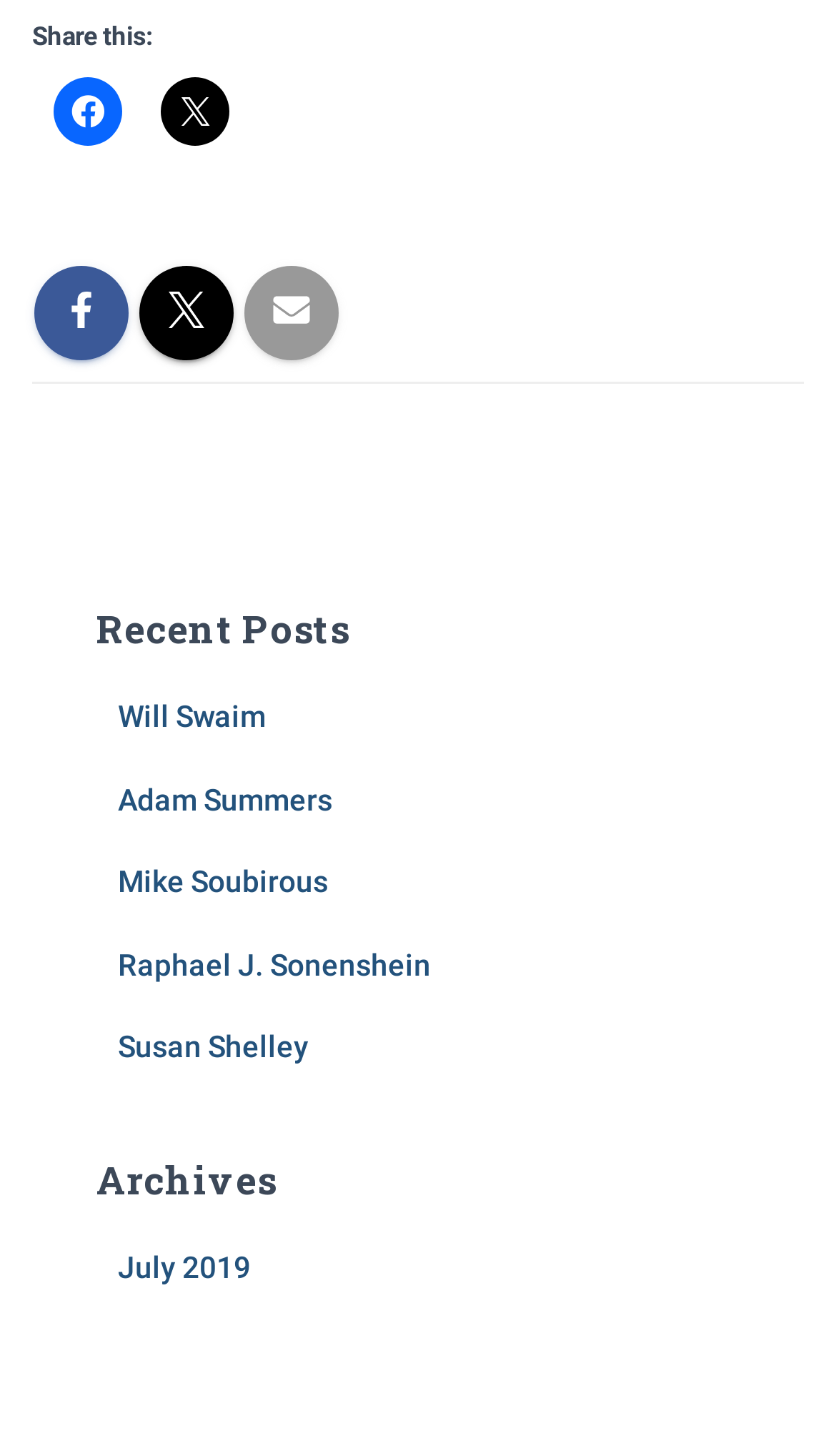Given the description "Raphael J. Sonenshein", determine the bounding box of the corresponding UI element.

[0.141, 0.651, 0.515, 0.674]